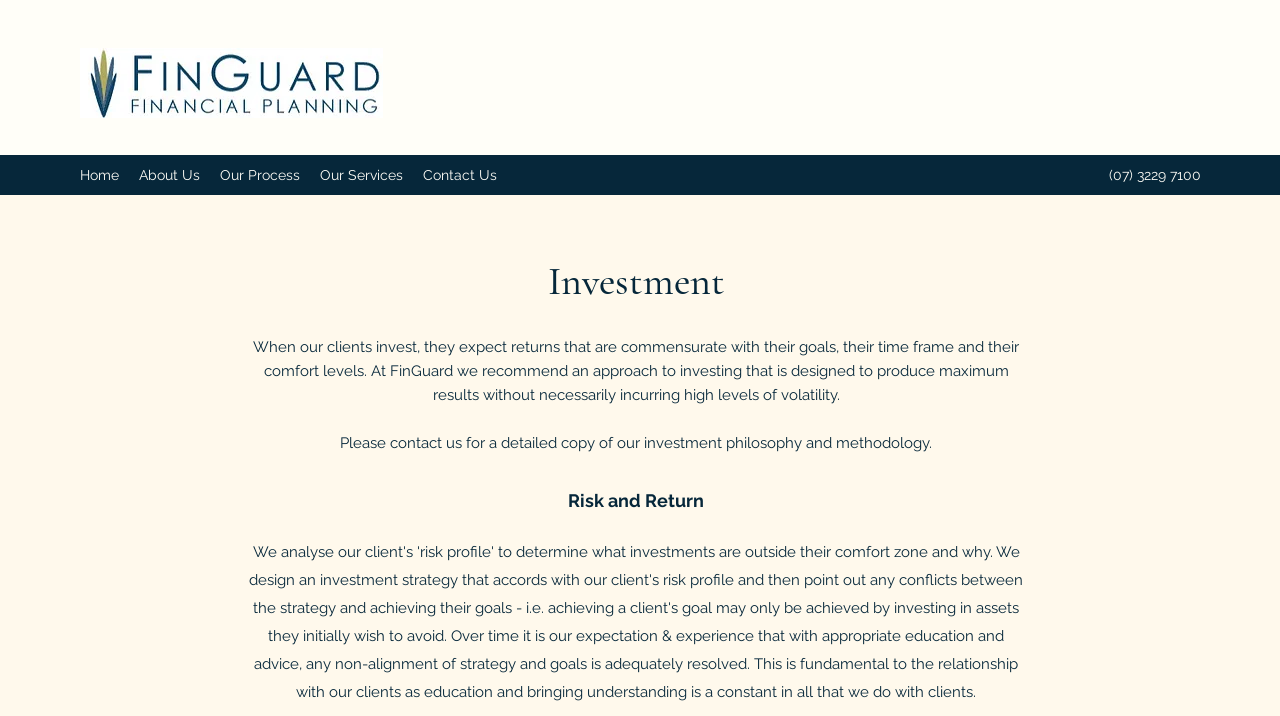Locate the bounding box of the user interface element based on this description: "Home".

[0.055, 0.223, 0.101, 0.265]